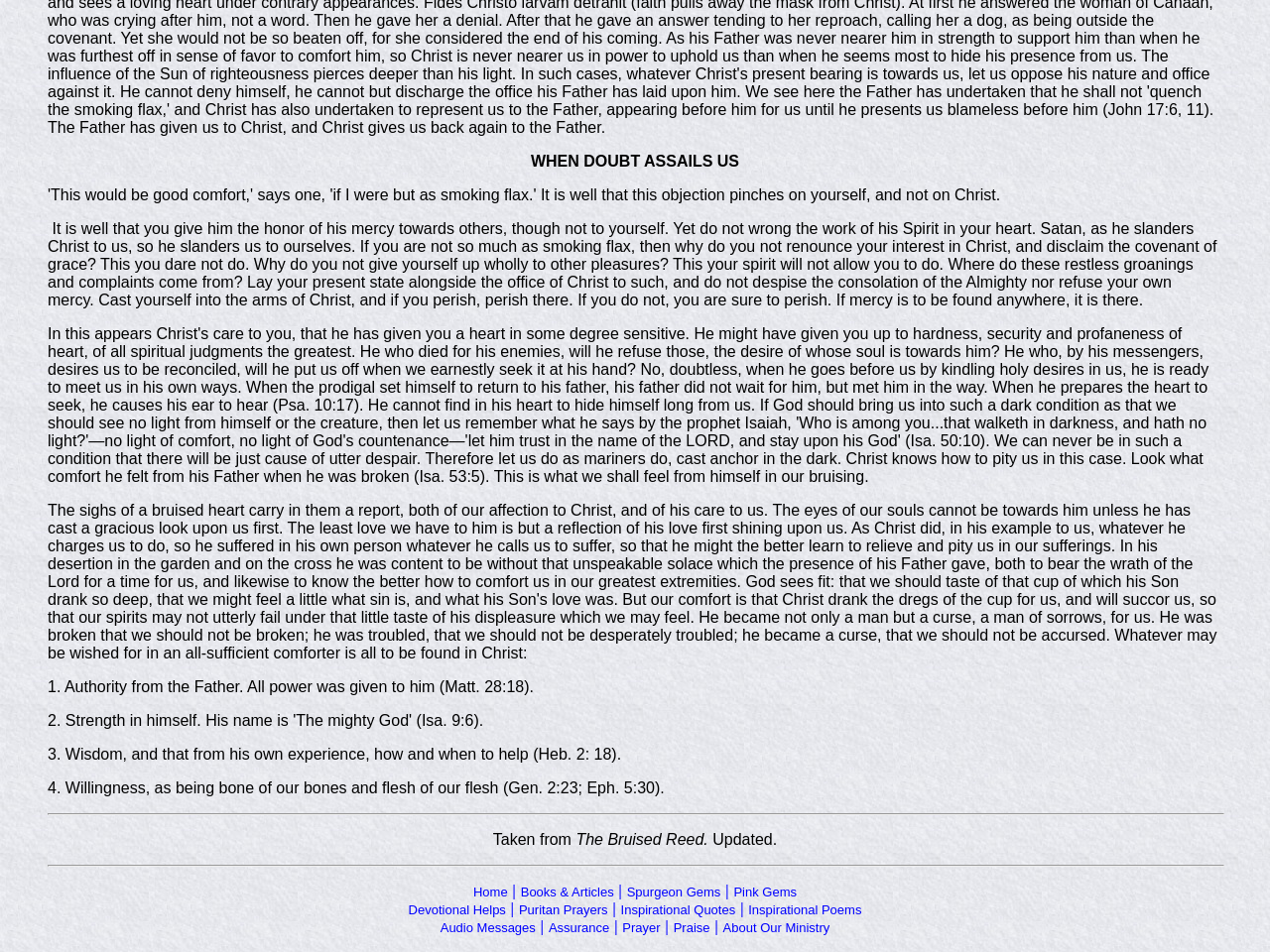Given the description Prayer, predict the bounding box coordinates of the UI element. Ensure the coordinates are in the format (top-left x, top-left y, bottom-right x, bottom-right y) and all values are between 0 and 1.

[0.49, 0.967, 0.52, 0.982]